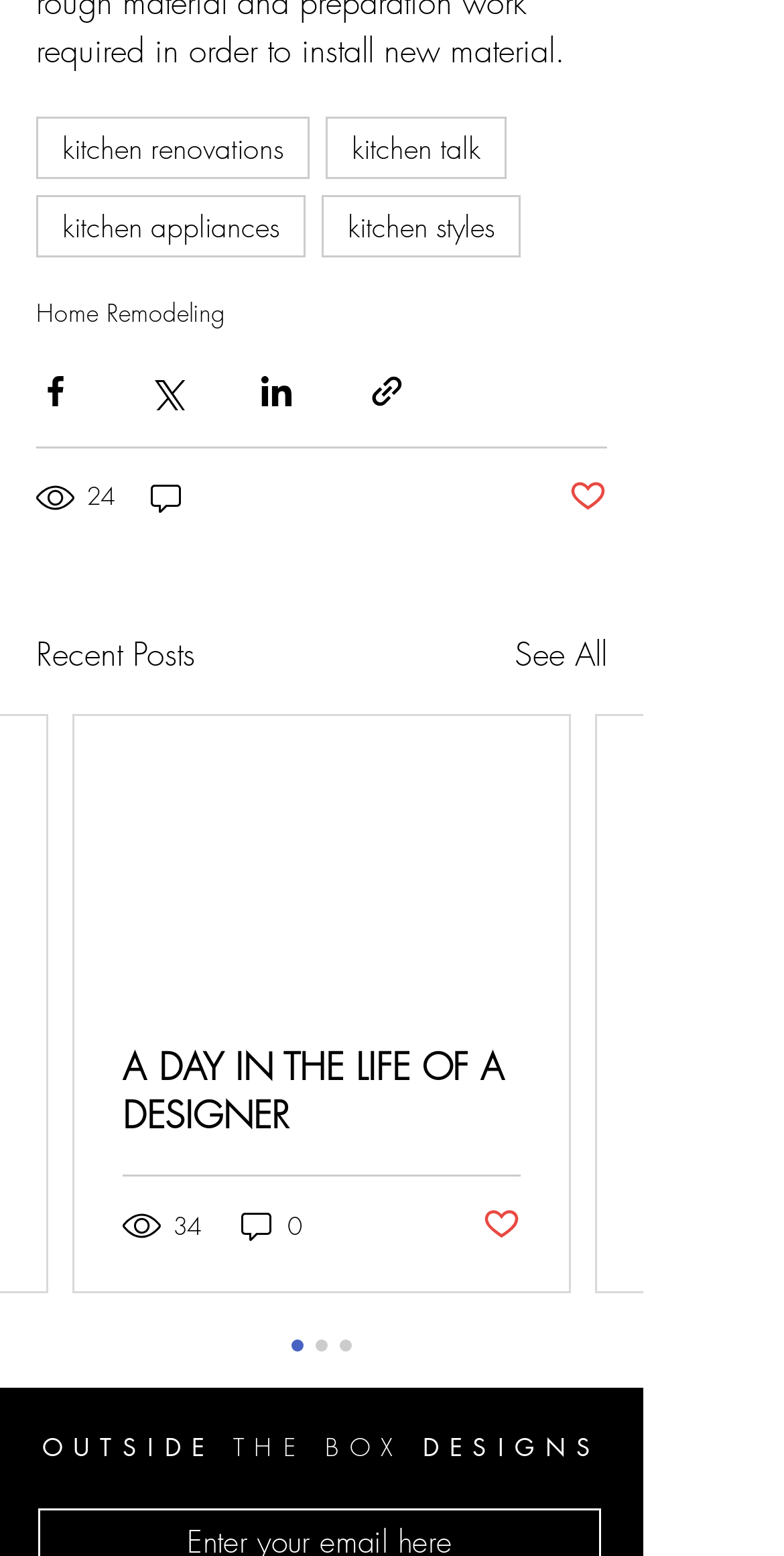Please identify the bounding box coordinates of the area that needs to be clicked to follow this instruction: "Click on 'OUTSIDE THE BOX DESIGNS'".

[0.051, 0.919, 0.769, 0.941]